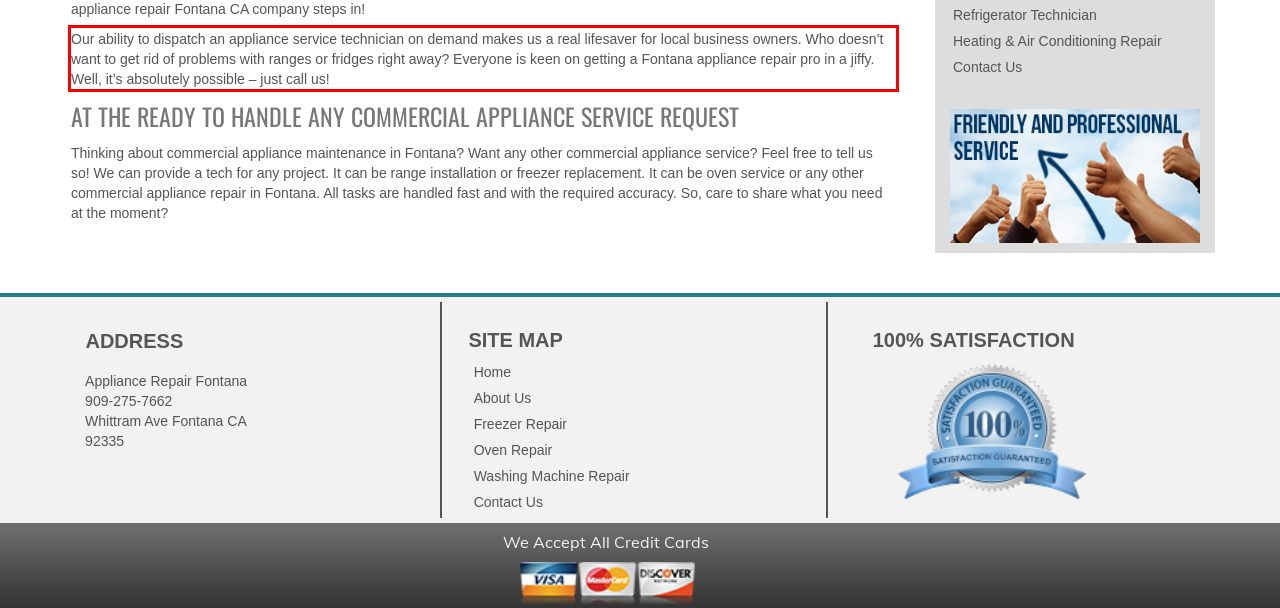Please extract the text content within the red bounding box on the webpage screenshot using OCR.

Our ability to dispatch an appliance service technician on demand makes us a real lifesaver for local business owners. Who doesn’t want to get rid of problems with ranges or fridges right away? Everyone is keen on getting a Fontana appliance repair pro in a jiffy. Well, it’s absolutely possible – just call us!